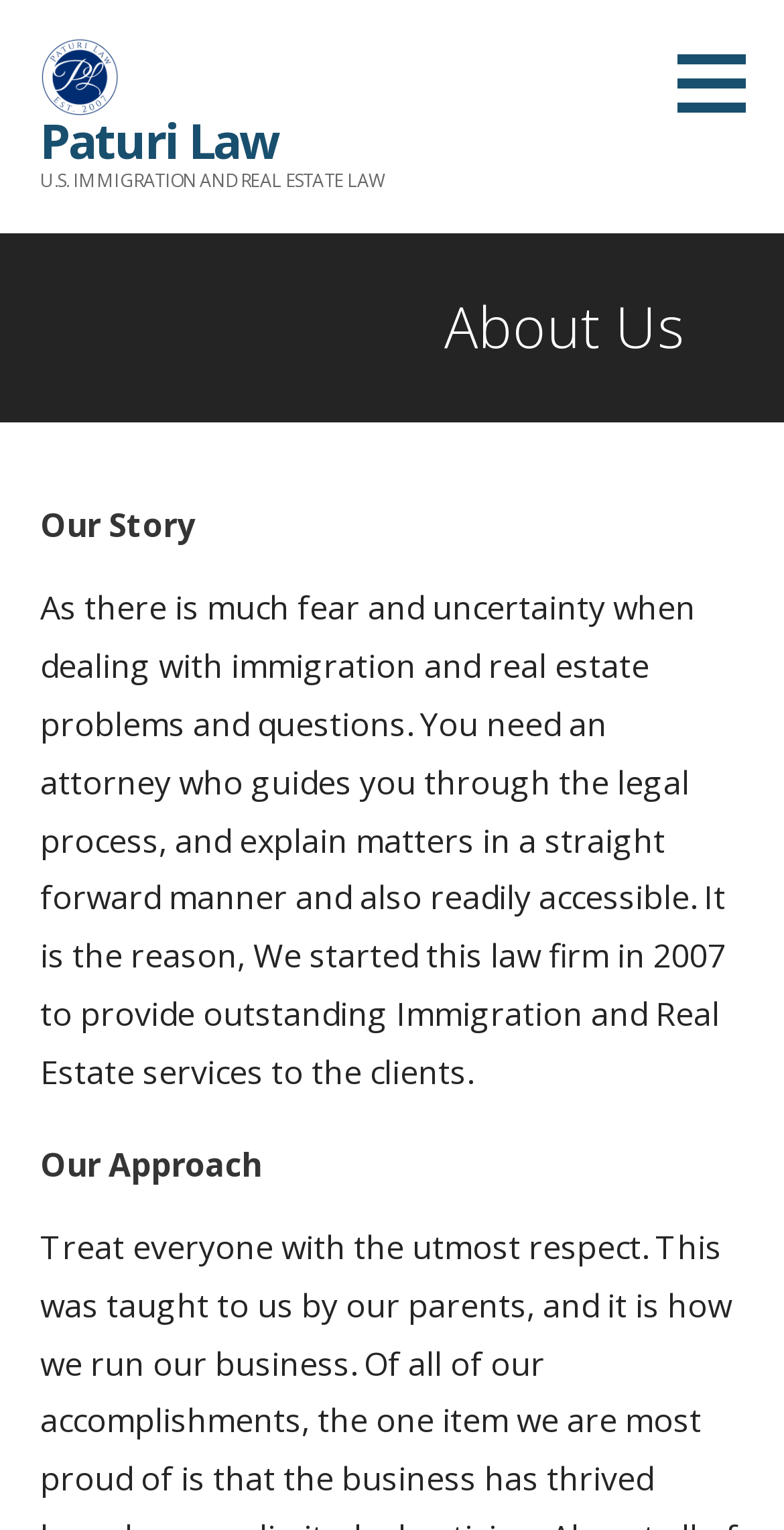Could you please study the image and provide a detailed answer to the question:
What is the purpose of the law firm?

The purpose of the law firm can be inferred from the 'Our Story' section, where it is mentioned that the law firm was started to 'provide outstanding Immigration and Real Estate services to the clients'.